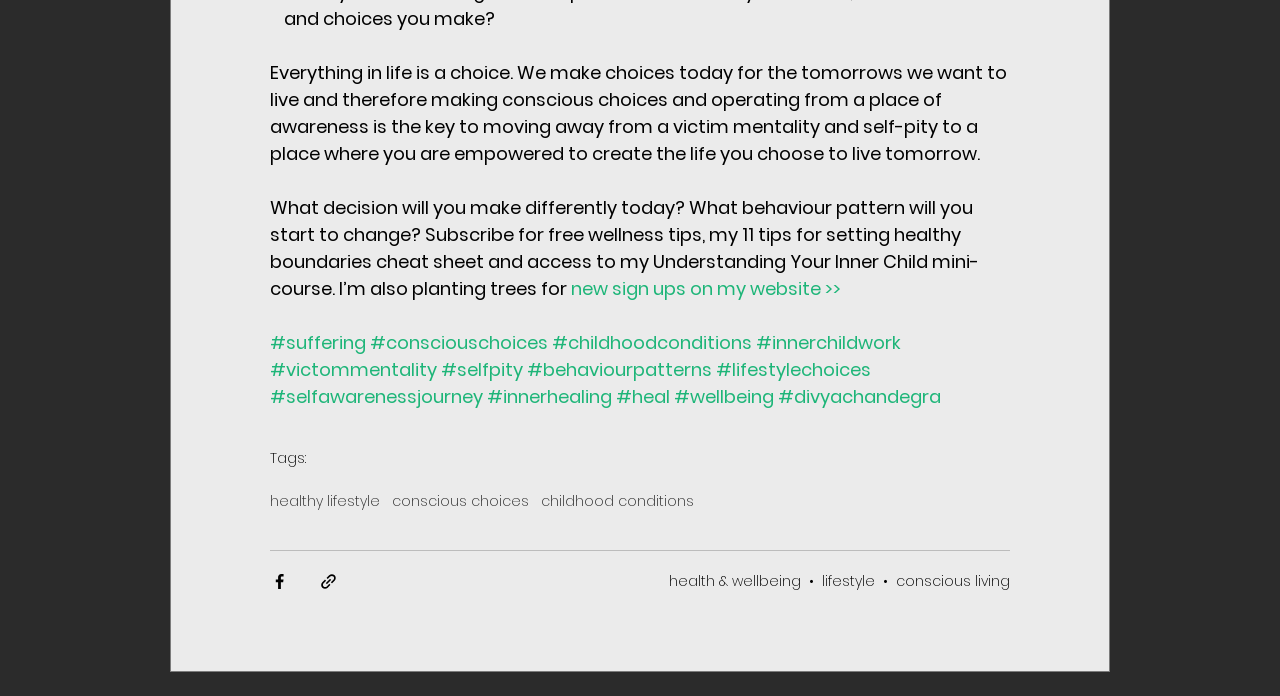Find the bounding box coordinates for the area you need to click to carry out the instruction: "Subscribe for free wellness tips". The coordinates should be four float numbers between 0 and 1, indicated as [left, top, right, bottom].

[0.211, 0.397, 0.657, 0.433]